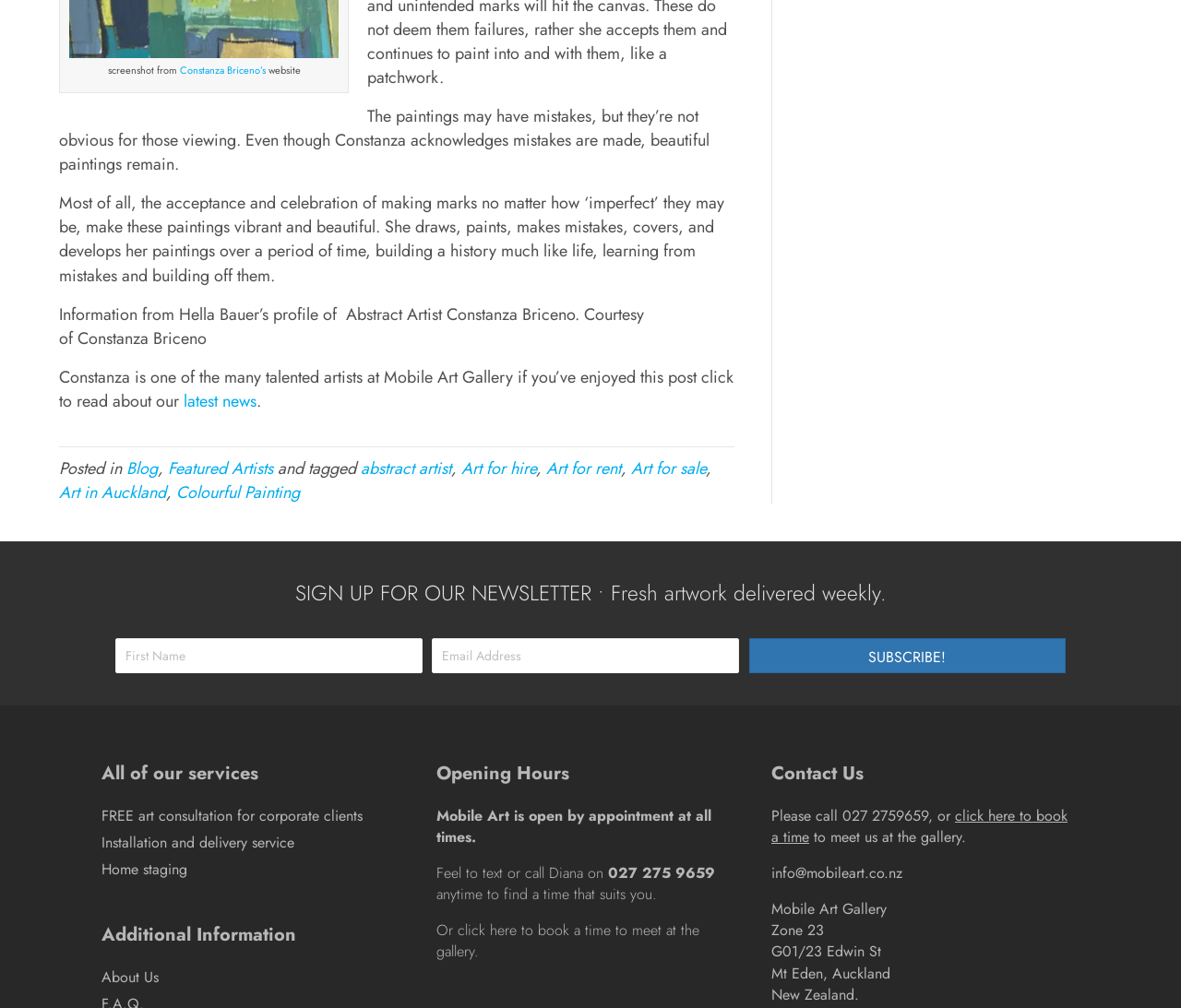What is the purpose of the 'SIGN UP FOR OUR NEWSLETTER' section?
Provide a well-explained and detailed answer to the question.

The text 'SIGN UP FOR OUR NEWSLETTER • Fresh artwork delivered weekly' suggests that the purpose of this section is to allow users to sign up for a newsletter that will deliver fresh artwork on a weekly basis.